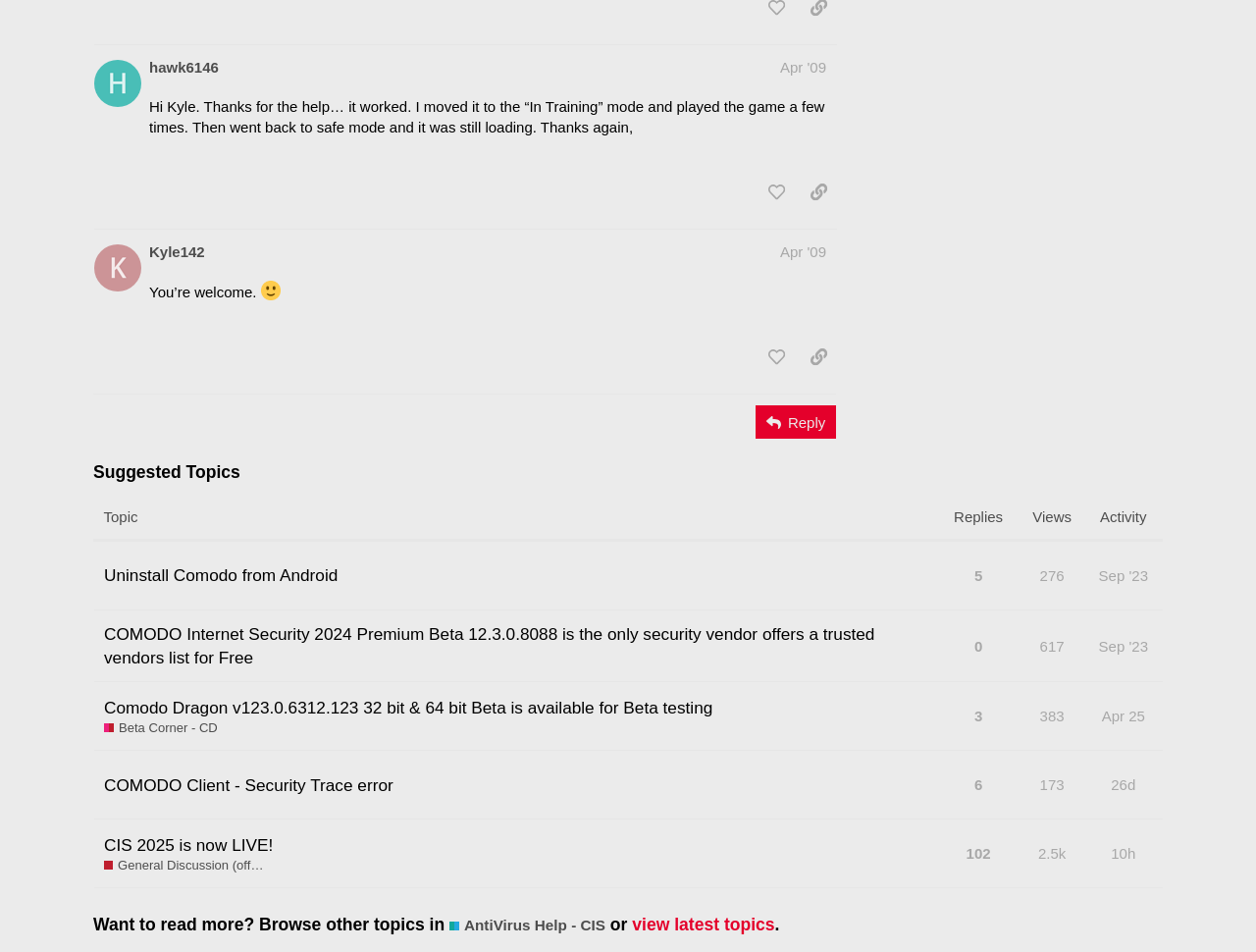Identify the bounding box coordinates of the part that should be clicked to carry out this instruction: "View the topic 'Uninstall Comodo from Android'".

[0.083, 0.579, 0.269, 0.63]